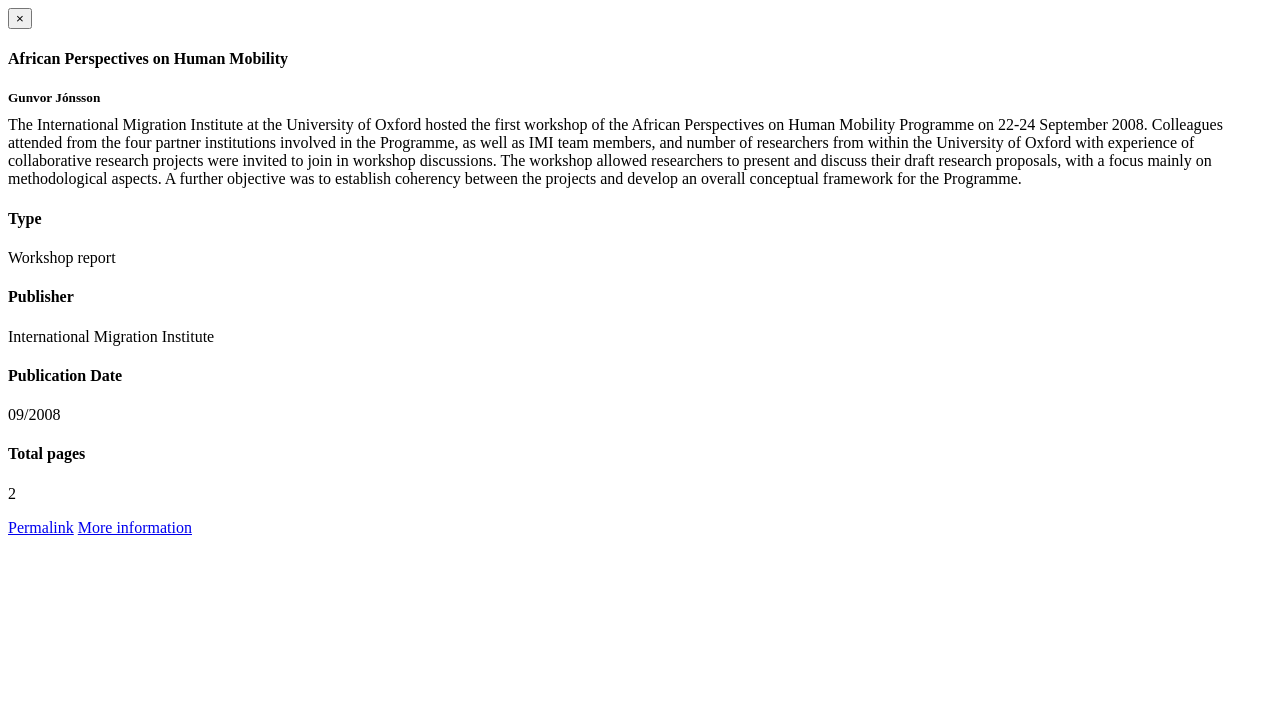Give a one-word or one-phrase response to the question: 
What is the name of the program discussed on this page?

African Perspectives on Human Mobility